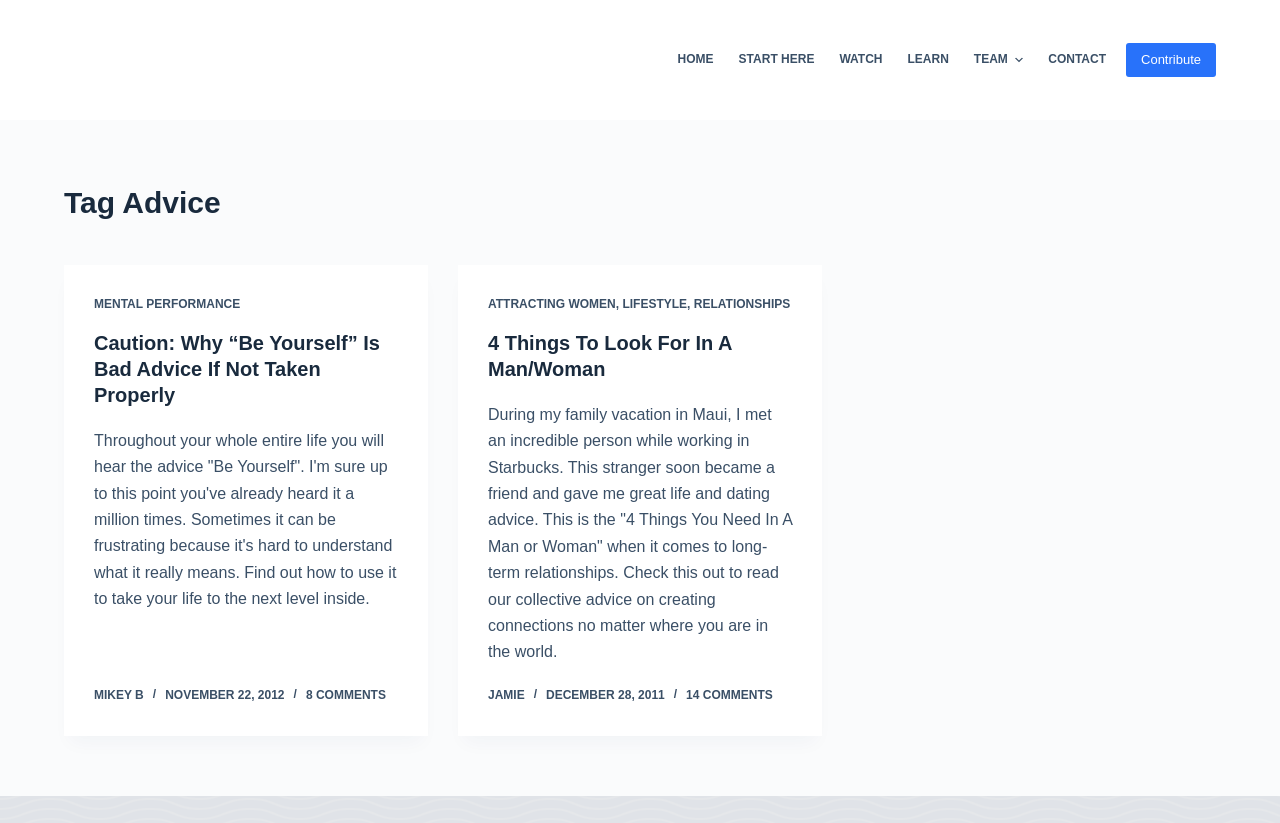Using the given description, provide the bounding box coordinates formatted as (top-left x, top-left y, bottom-right x, bottom-right y), with all values being floating point numbers between 0 and 1. Description: Skip to content

[0.0, 0.0, 0.031, 0.024]